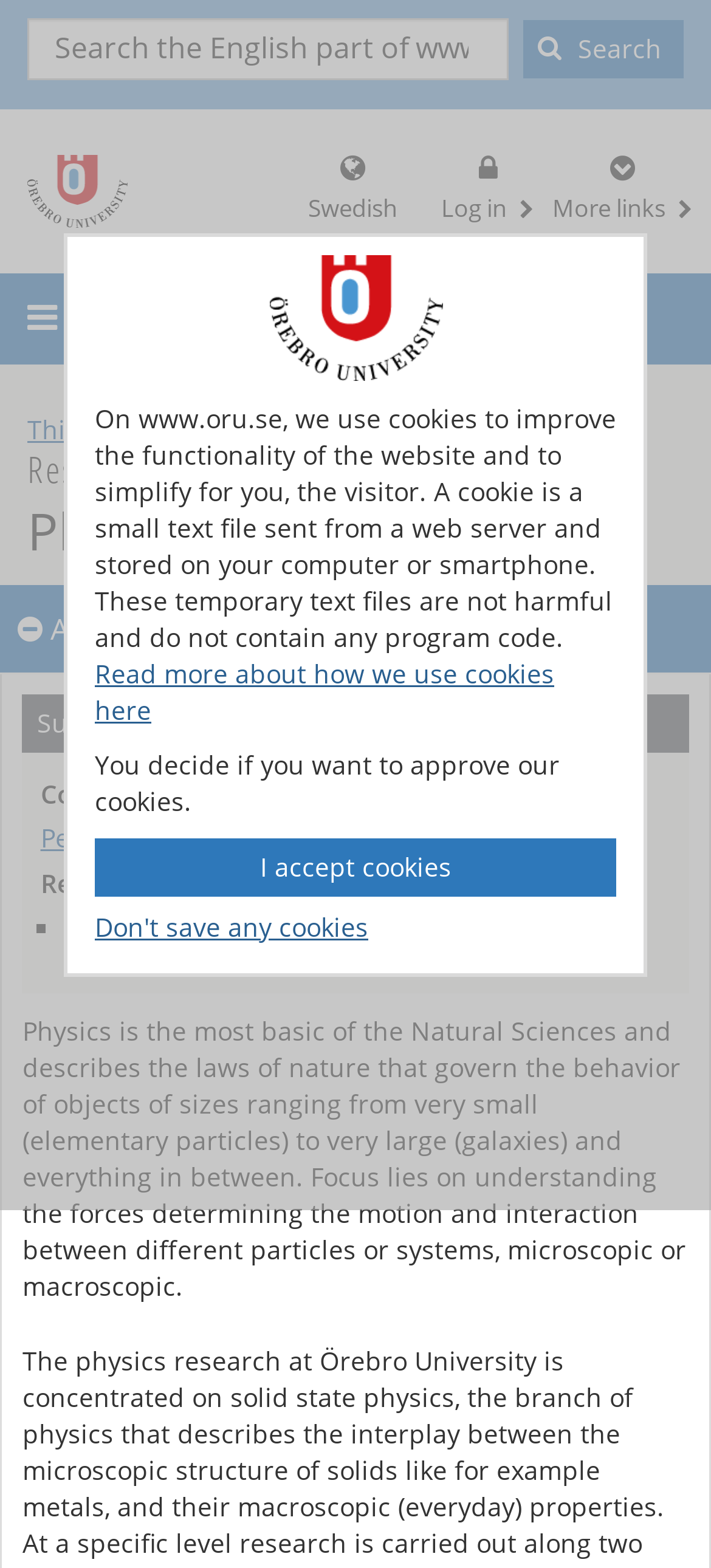Using the image as a reference, answer the following question in as much detail as possible:
What is the focus of physics research?

I read the static text in the 'About' section, which describes physics as understanding the forces determining the motion and interaction between different particles or systems, microscopic or macroscopic.